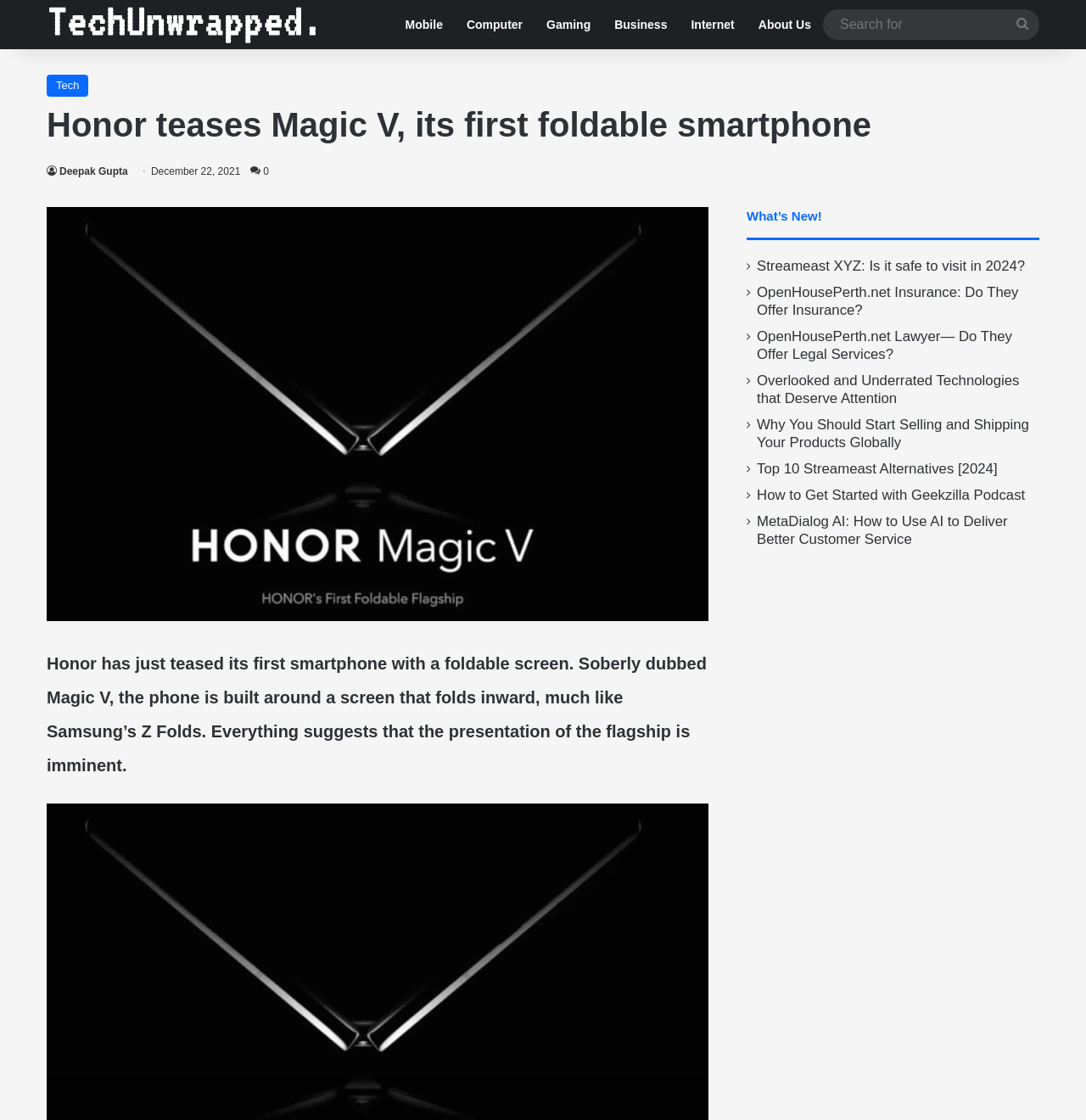Please identify the bounding box coordinates for the region that you need to click to follow this instruction: "Search for something".

[0.758, 0.013, 0.957, 0.03]